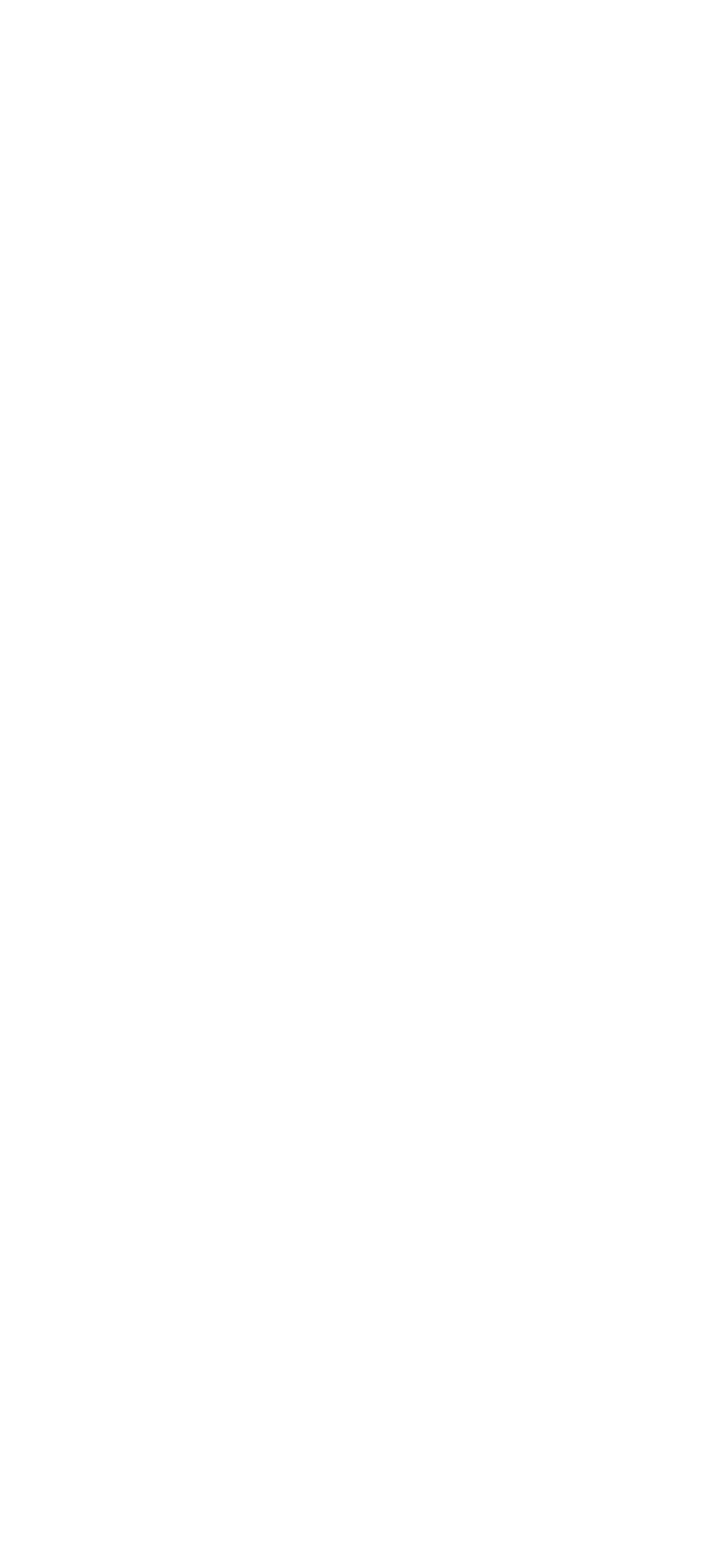What action can be taken on the article?
Based on the image, respond with a single word or phrase.

Read More